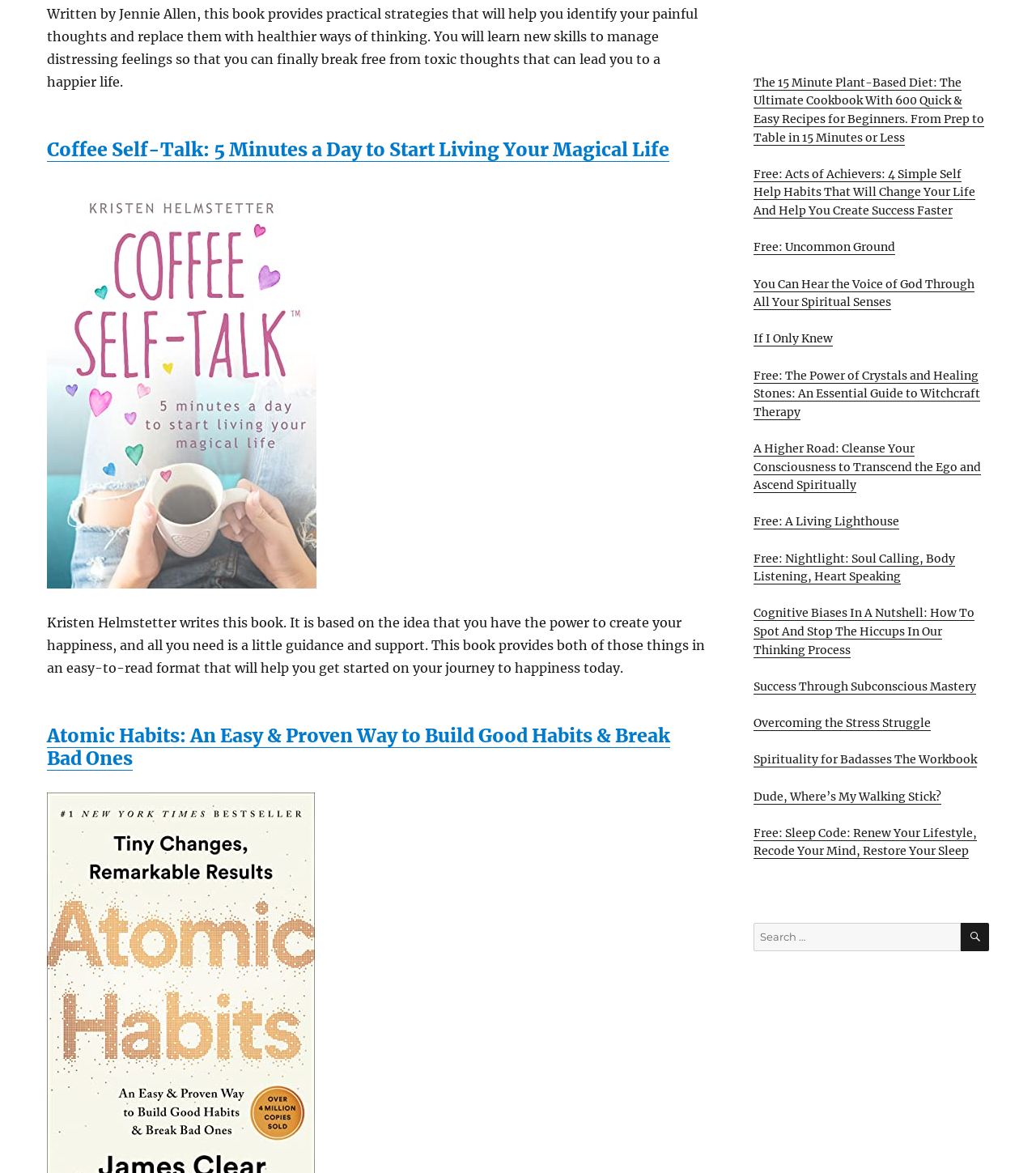Answer the question using only one word or a concise phrase: What is the title of the first book described on this webpage?

Coffee Self-Talk